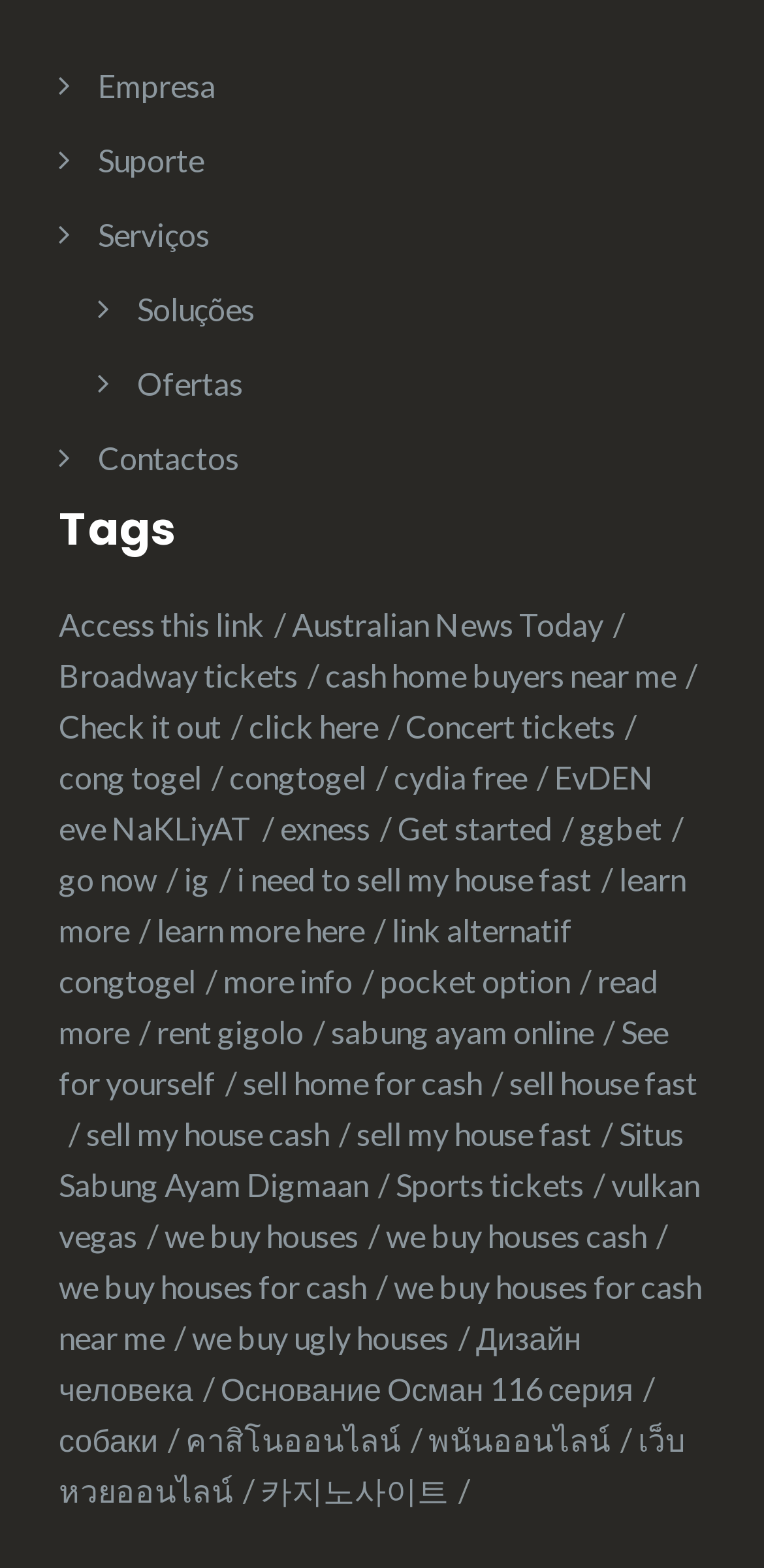How many links are under the 'Tags' heading?
Using the screenshot, give a one-word or short phrase answer.

170